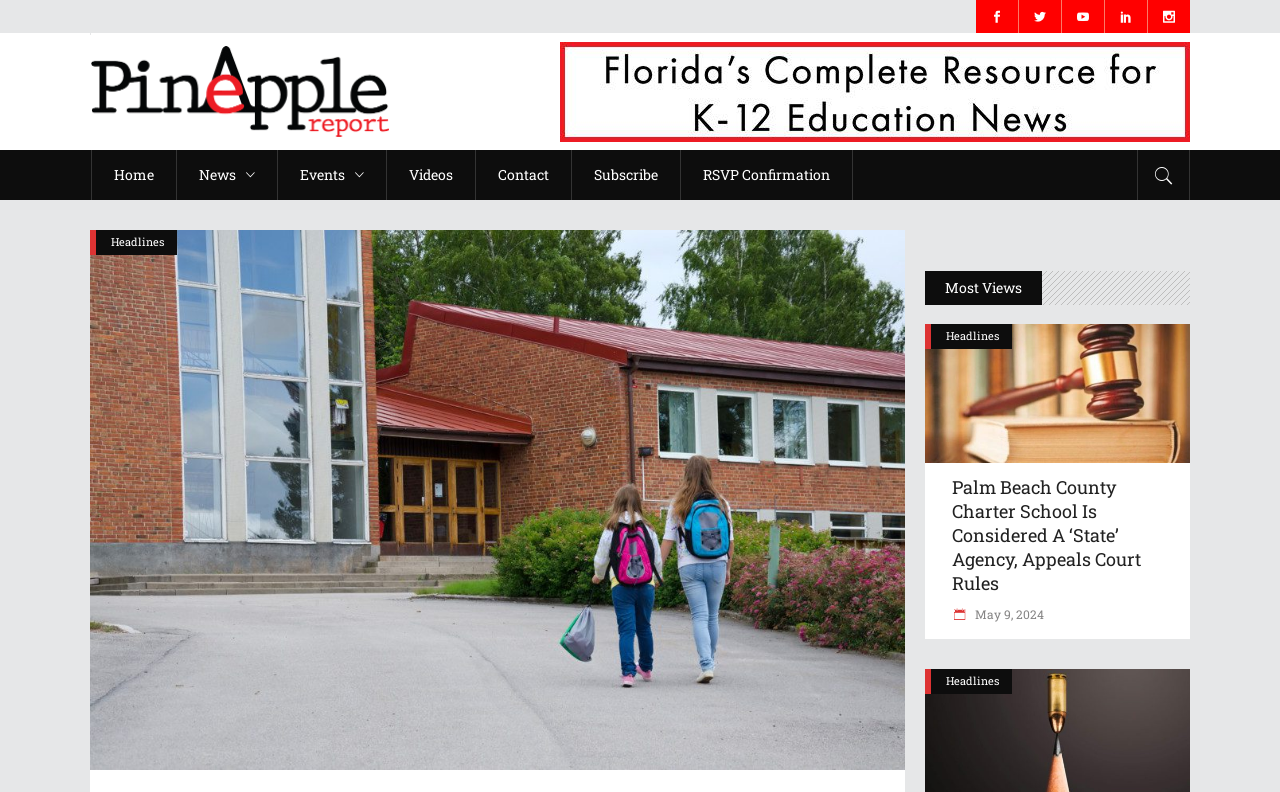Please find the main title text of this webpage.

Florida Earns High Marks For Education Funding Equity